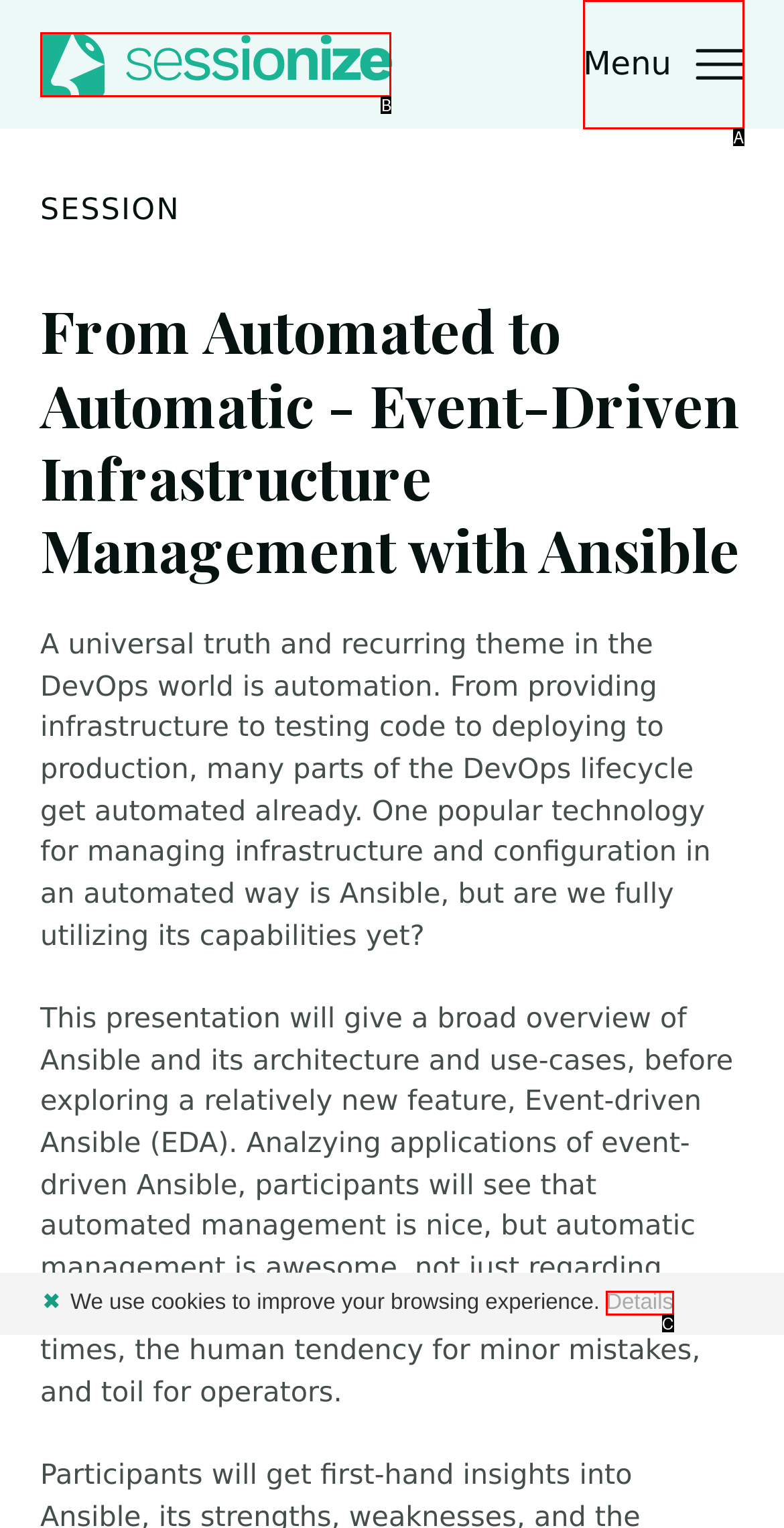Determine which HTML element best suits the description: Menu. Reply with the letter of the matching option.

A